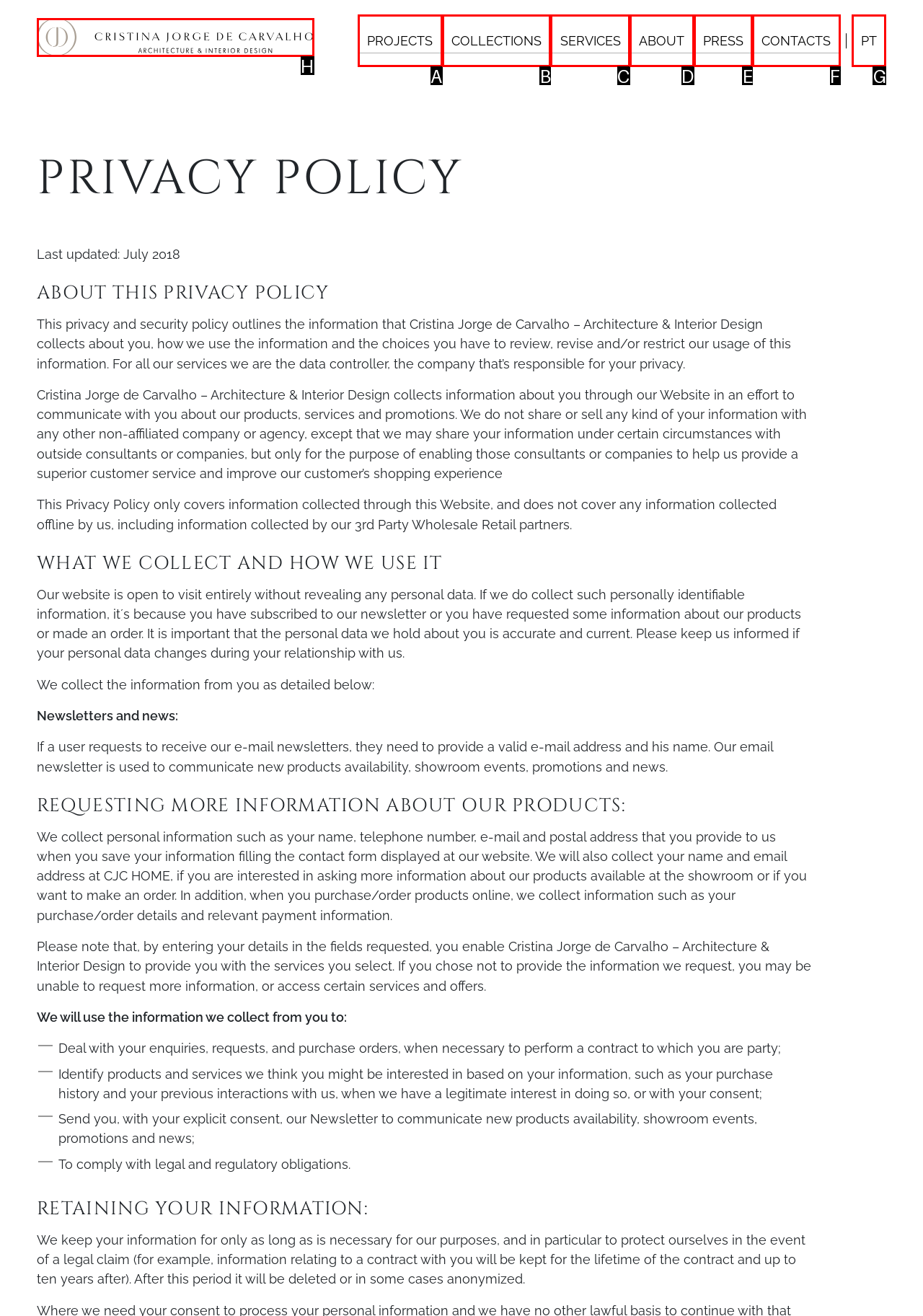Match the element description: Press to the correct HTML element. Answer with the letter of the selected option.

E